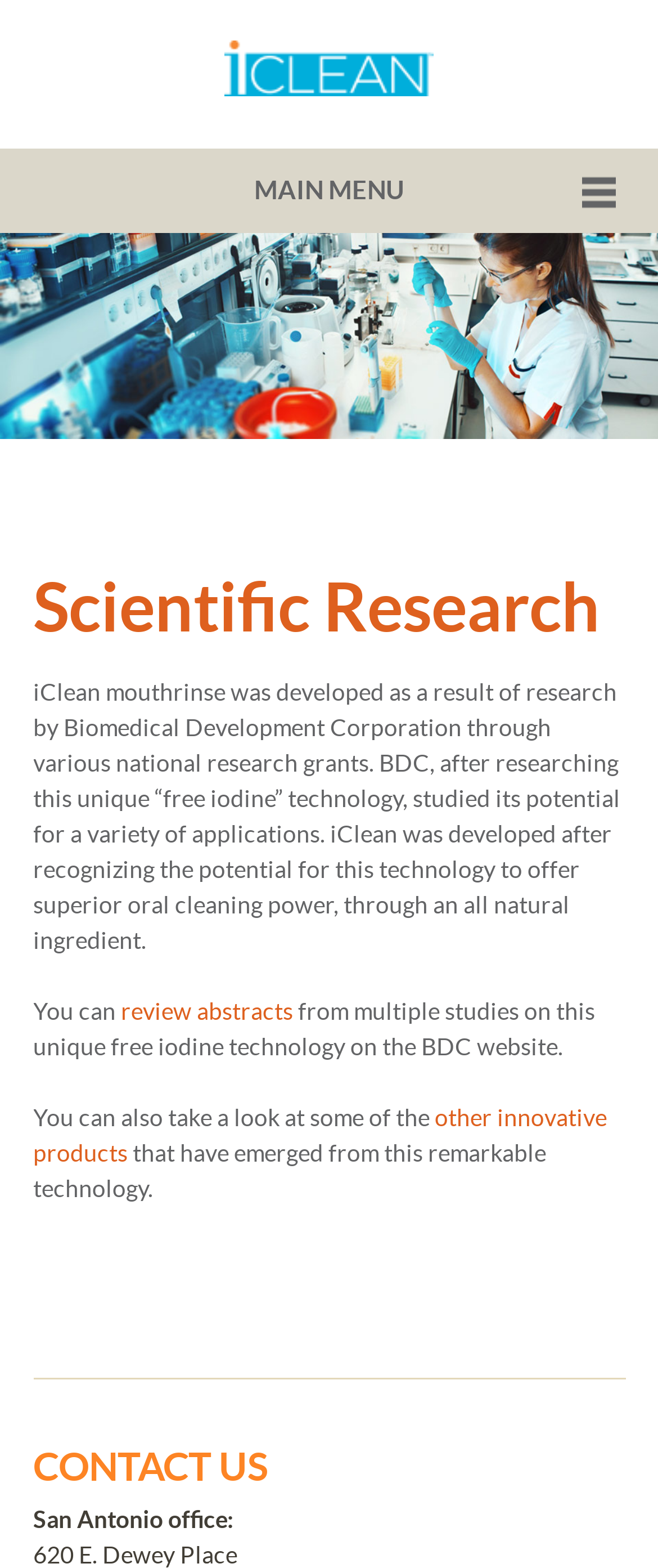Please determine the bounding box coordinates for the UI element described as: "other innovative products".

[0.05, 0.704, 0.922, 0.744]